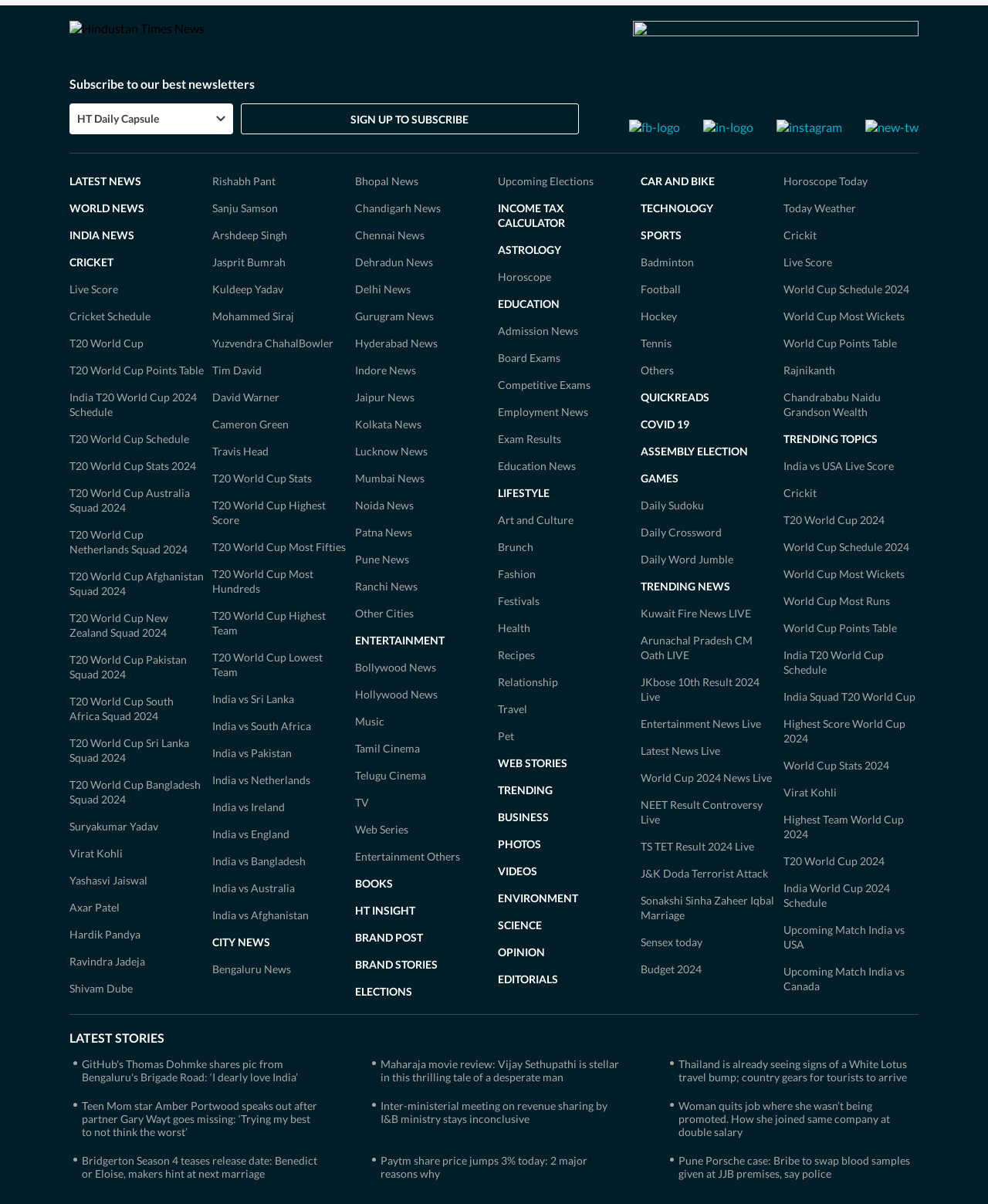Mark the bounding box of the element that matches the following description: "Contact".

None